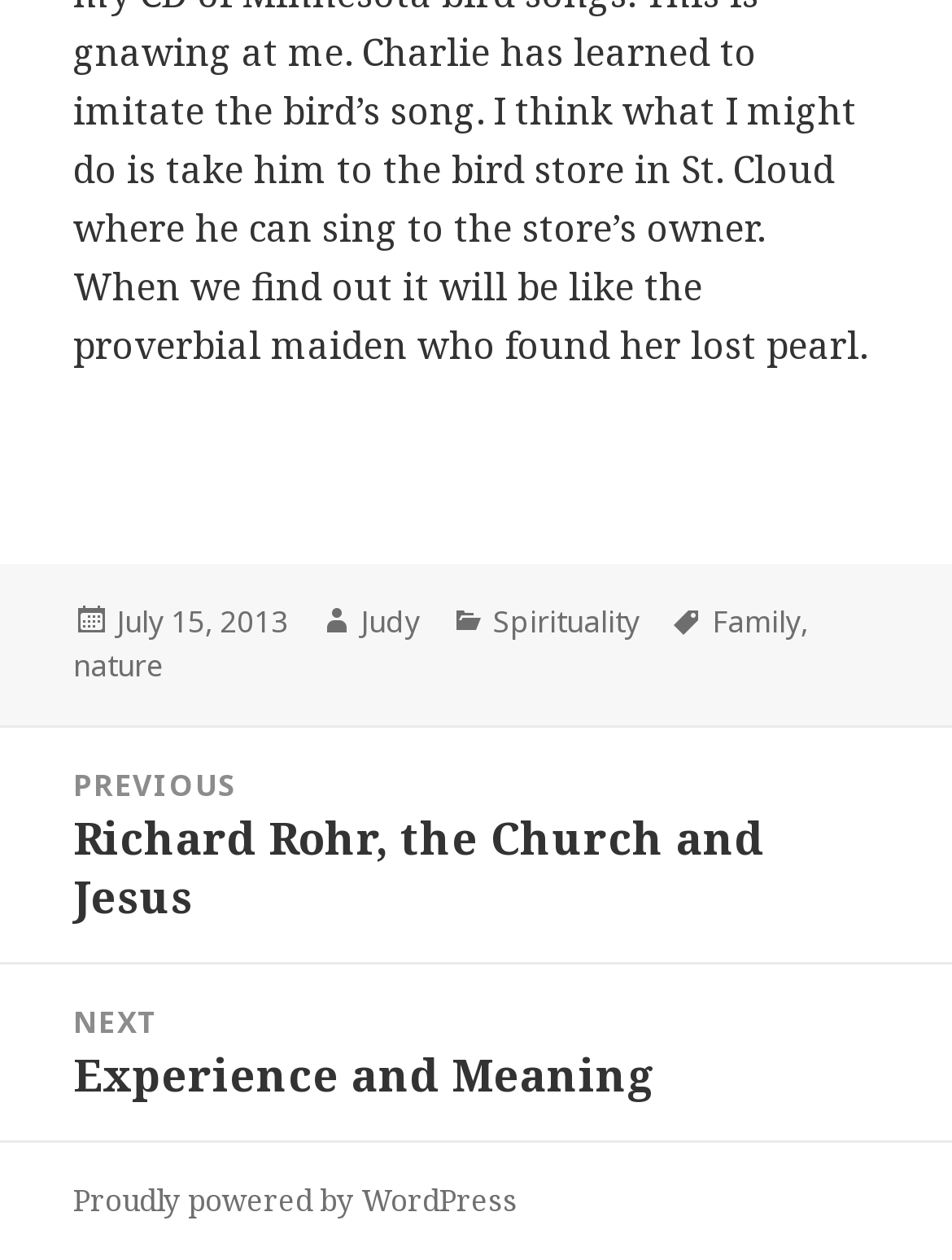With reference to the screenshot, provide a detailed response to the question below:
What platform is the website powered by?

I found the platform that powers the website by looking at the footer section of the webpage, where it says 'Proudly powered by WordPress'.